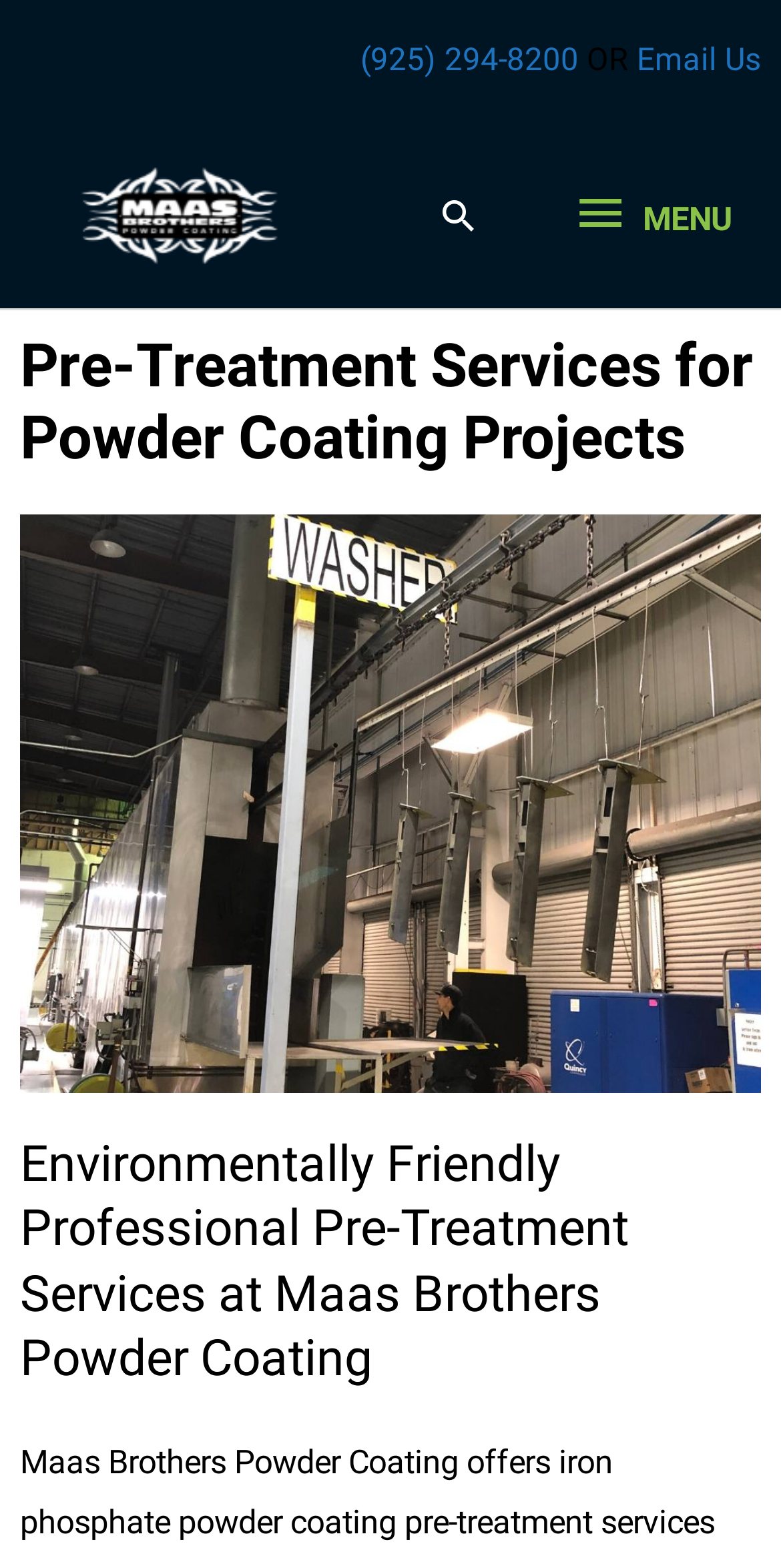Provide the bounding box coordinates of the HTML element described as: "Search". The bounding box coordinates should be four float numbers between 0 and 1, i.e., [left, top, right, bottom].

[0.56, 0.124, 0.614, 0.151]